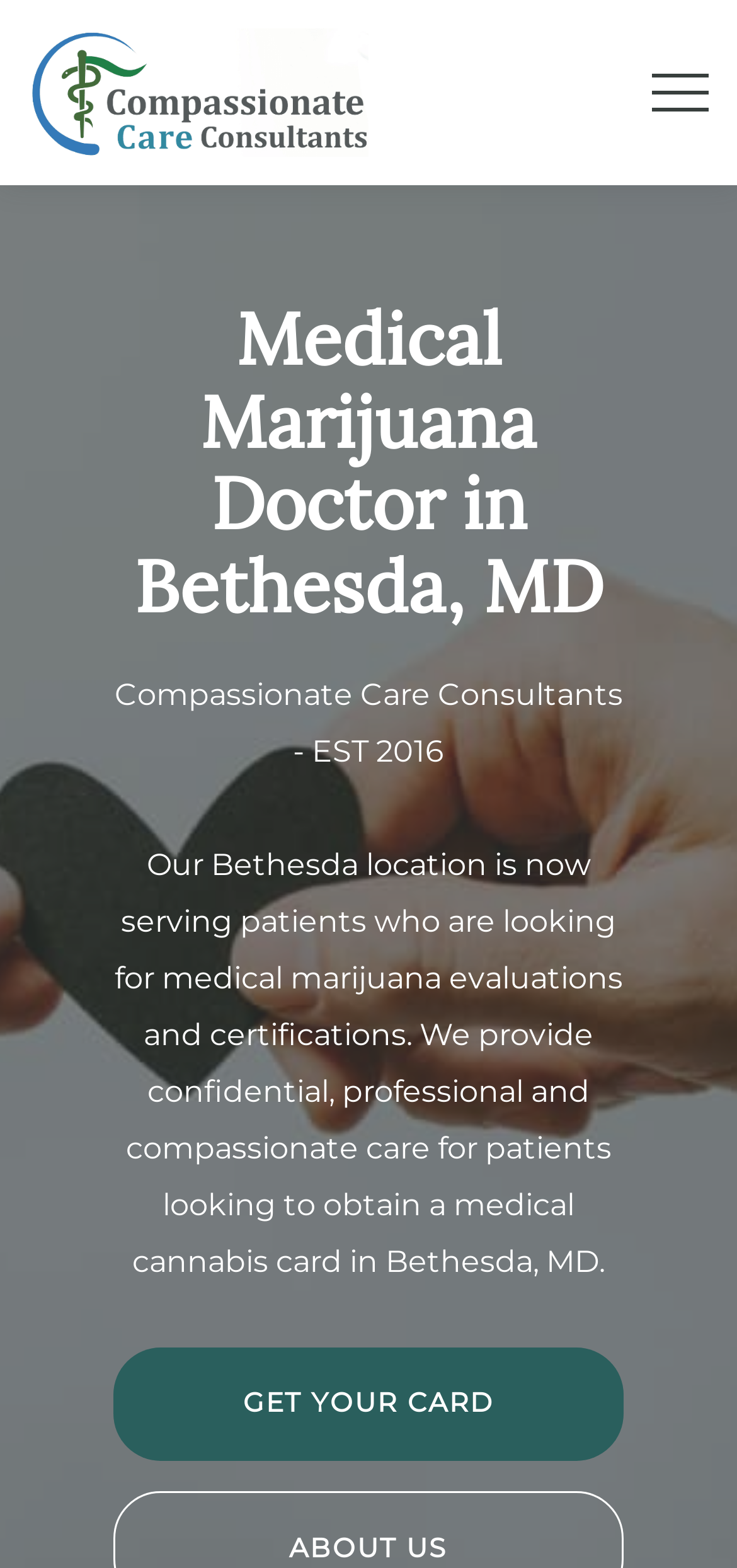Based on the image, provide a detailed and complete answer to the question: 
What is the theme of the website?

I found the answer by looking at the overall content of the website, including the links and StaticText, which all relate to medical marijuana and its related services.